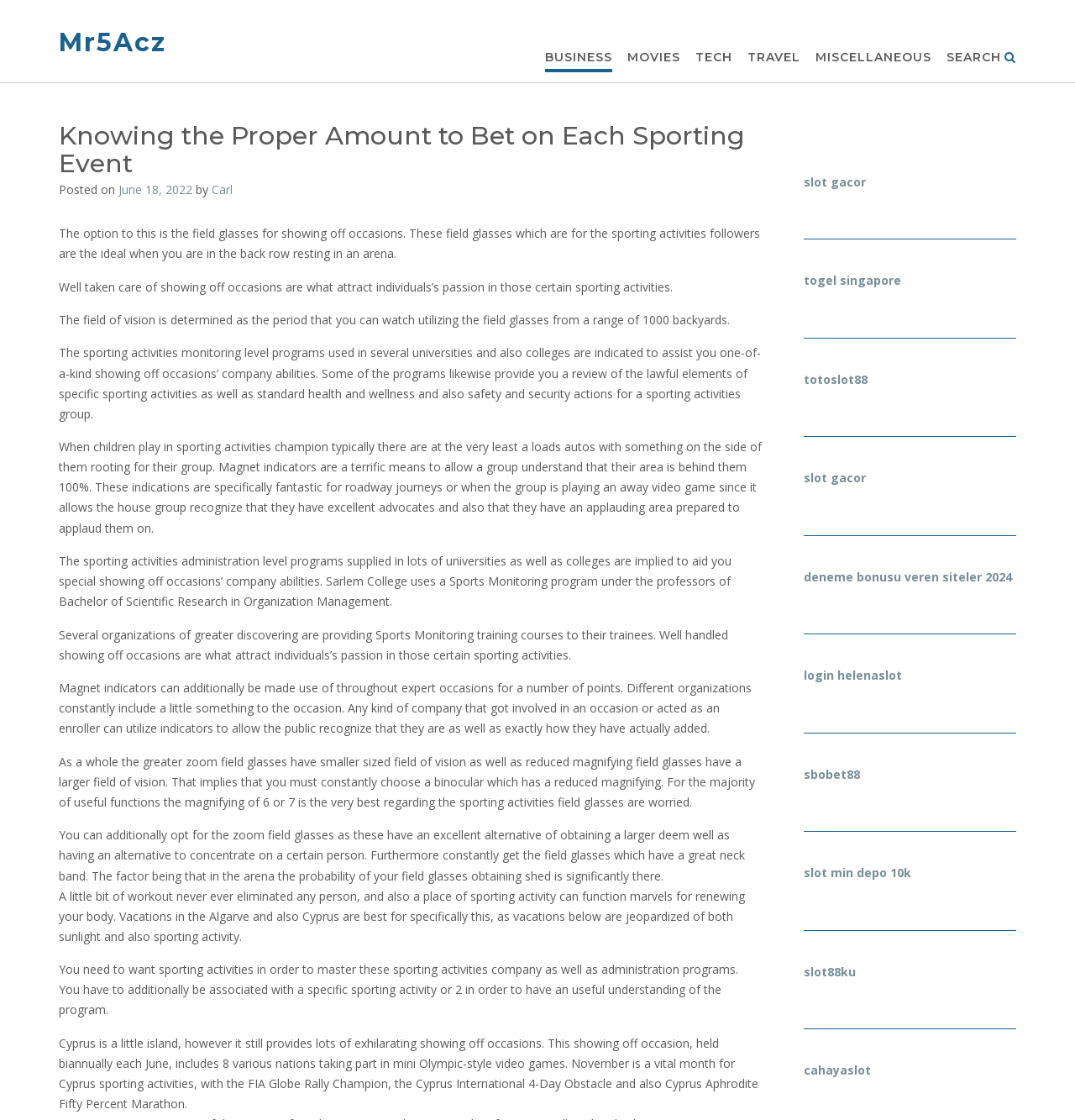Please locate the bounding box coordinates of the element that should be clicked to achieve the given instruction: "Read the article posted by 'Carl'".

[0.197, 0.162, 0.216, 0.176]